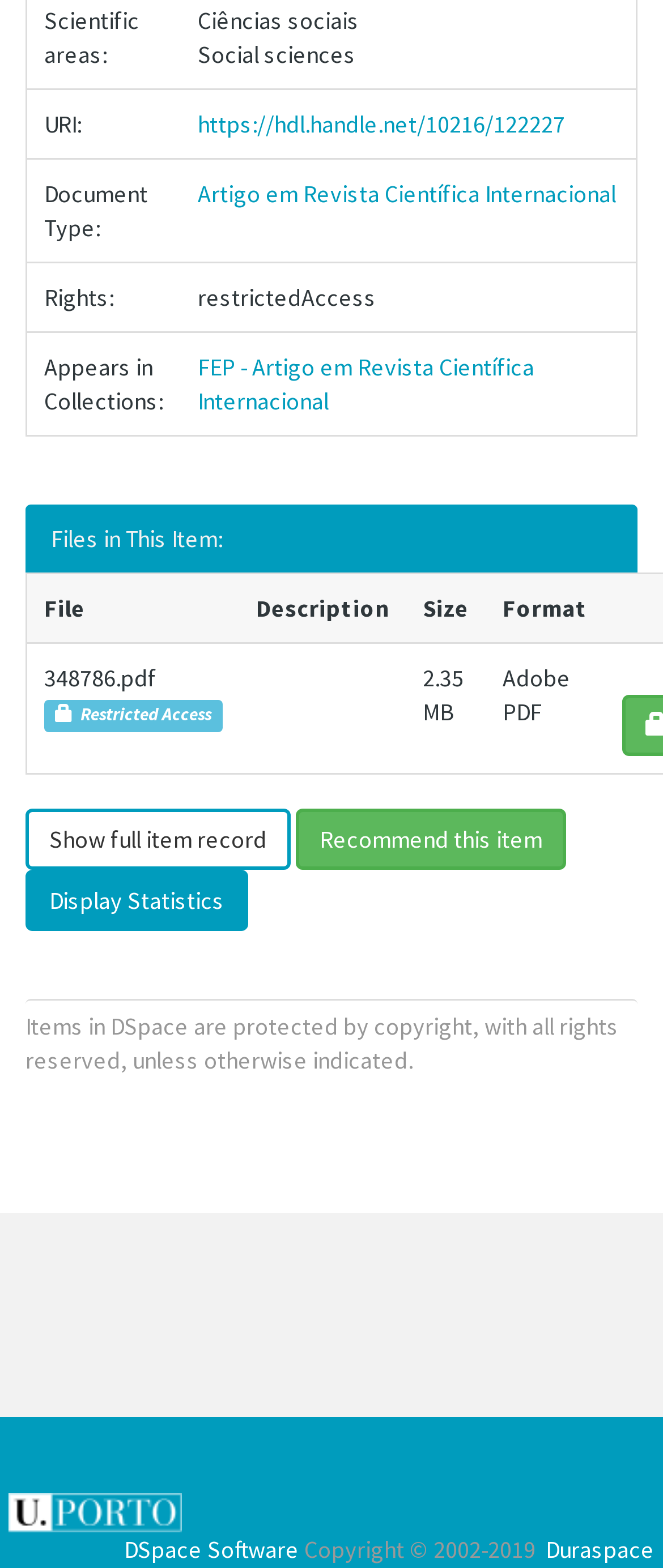Please find the bounding box coordinates of the element that must be clicked to perform the given instruction: "Go to DSpace Software". The coordinates should be four float numbers from 0 to 1, i.e., [left, top, right, bottom].

[0.187, 0.979, 0.451, 0.998]